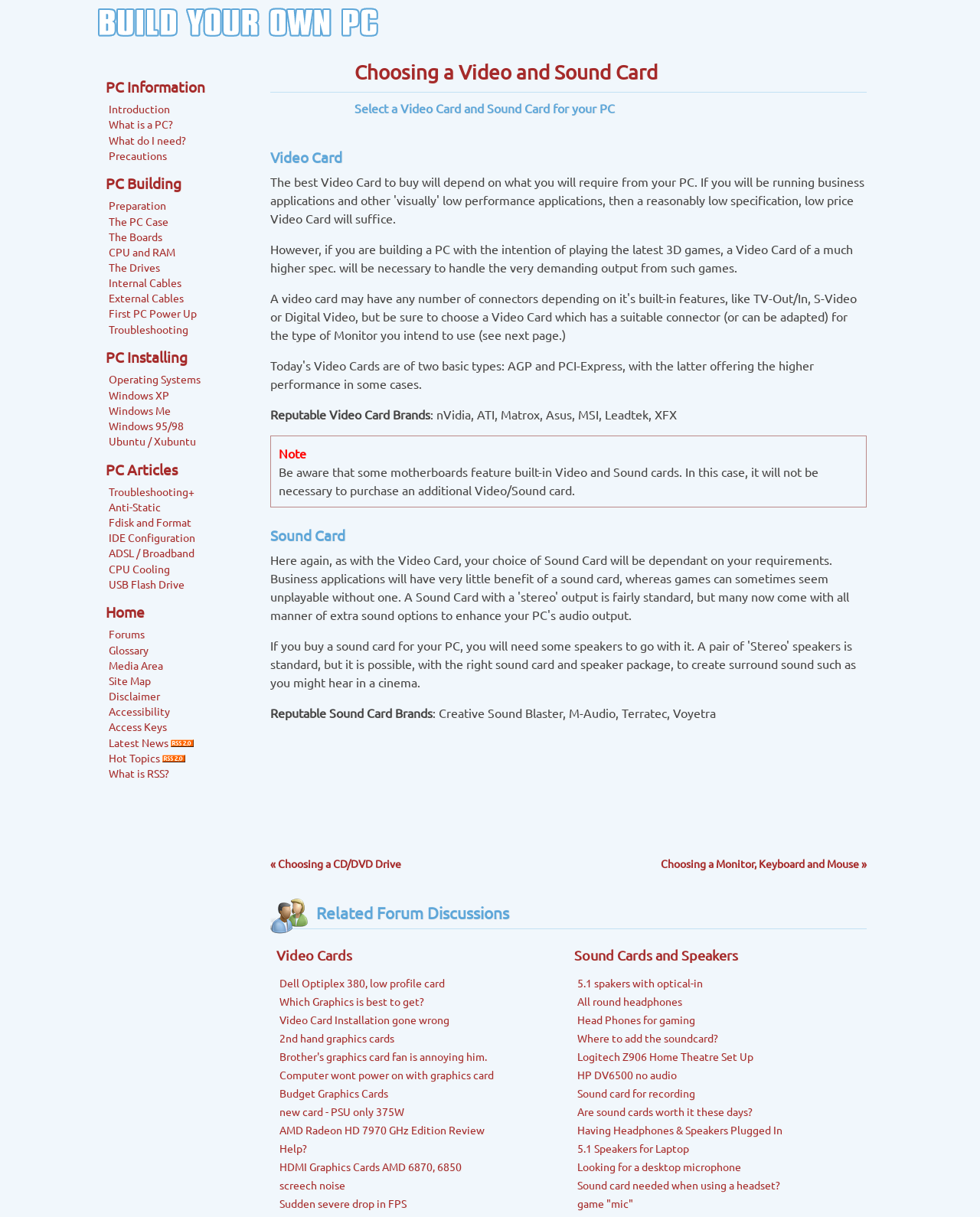Identify and provide the bounding box for the element described by: "PC Articles".

[0.108, 0.378, 0.181, 0.393]